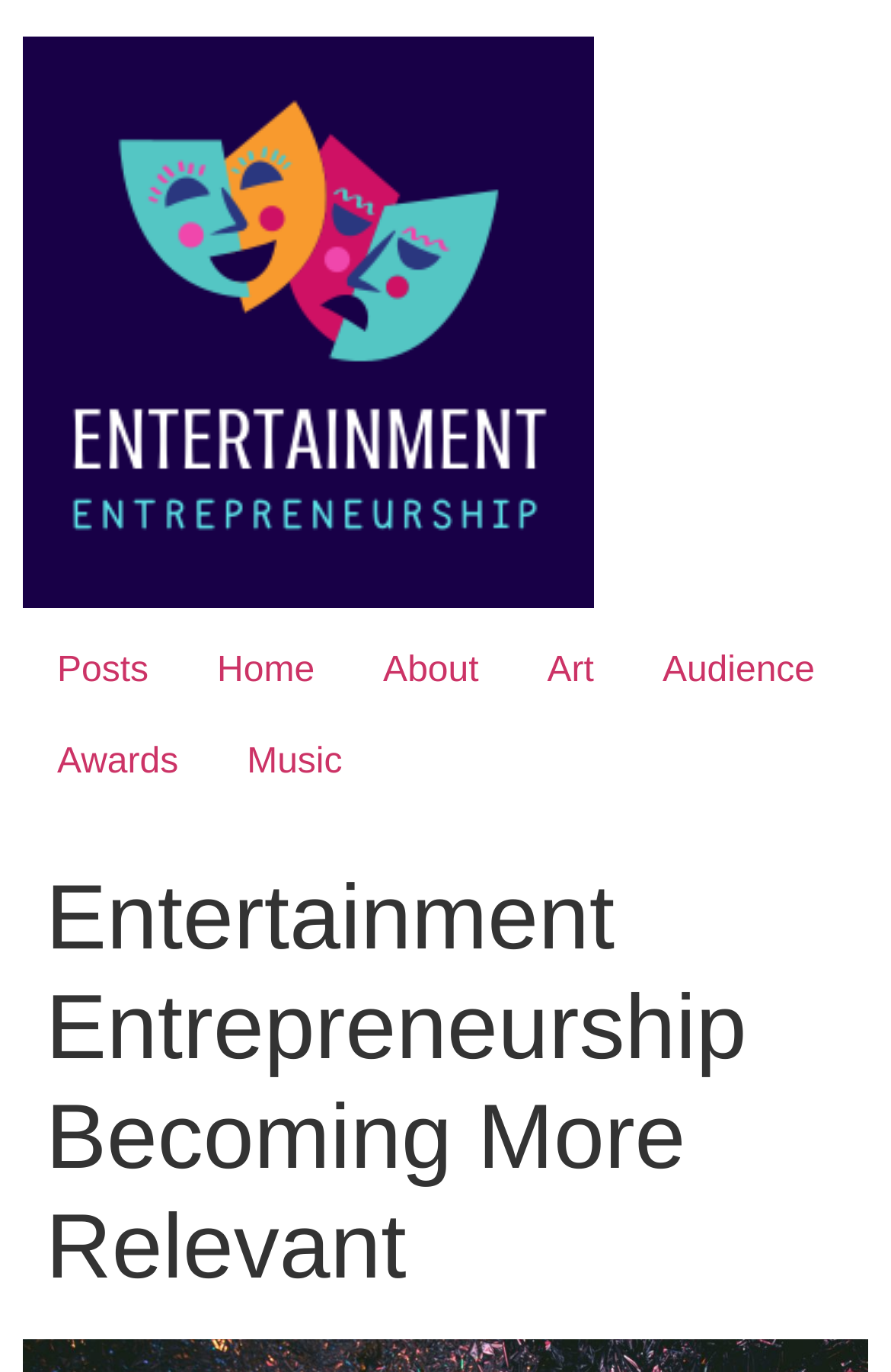Find the bounding box coordinates of the UI element according to this description: "alt="Entertainment Entrepreneurship"".

[0.026, 0.027, 0.667, 0.456]